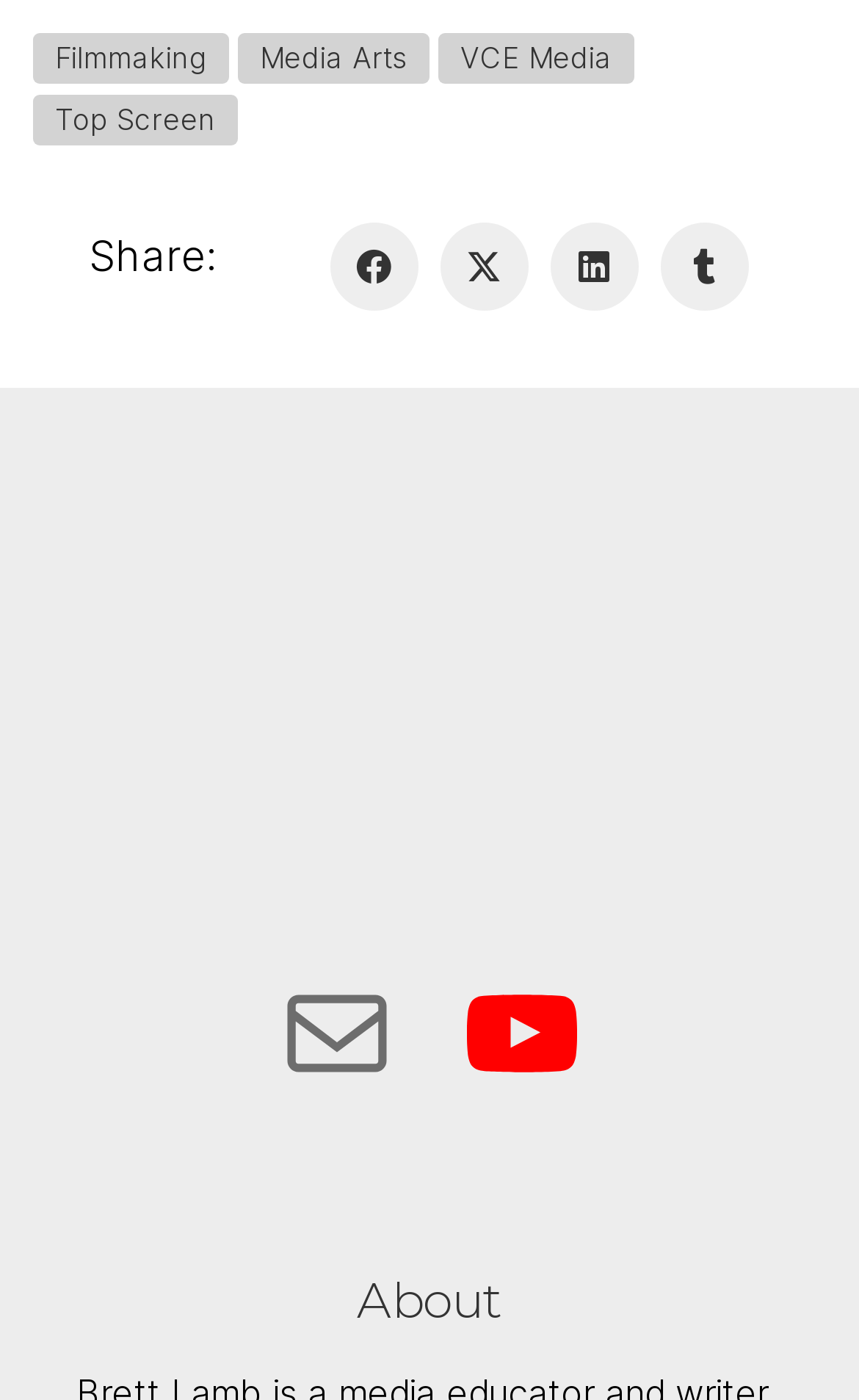Kindly determine the bounding box coordinates for the area that needs to be clicked to execute this instruction: "Click on Filmmaking".

[0.038, 0.024, 0.267, 0.06]